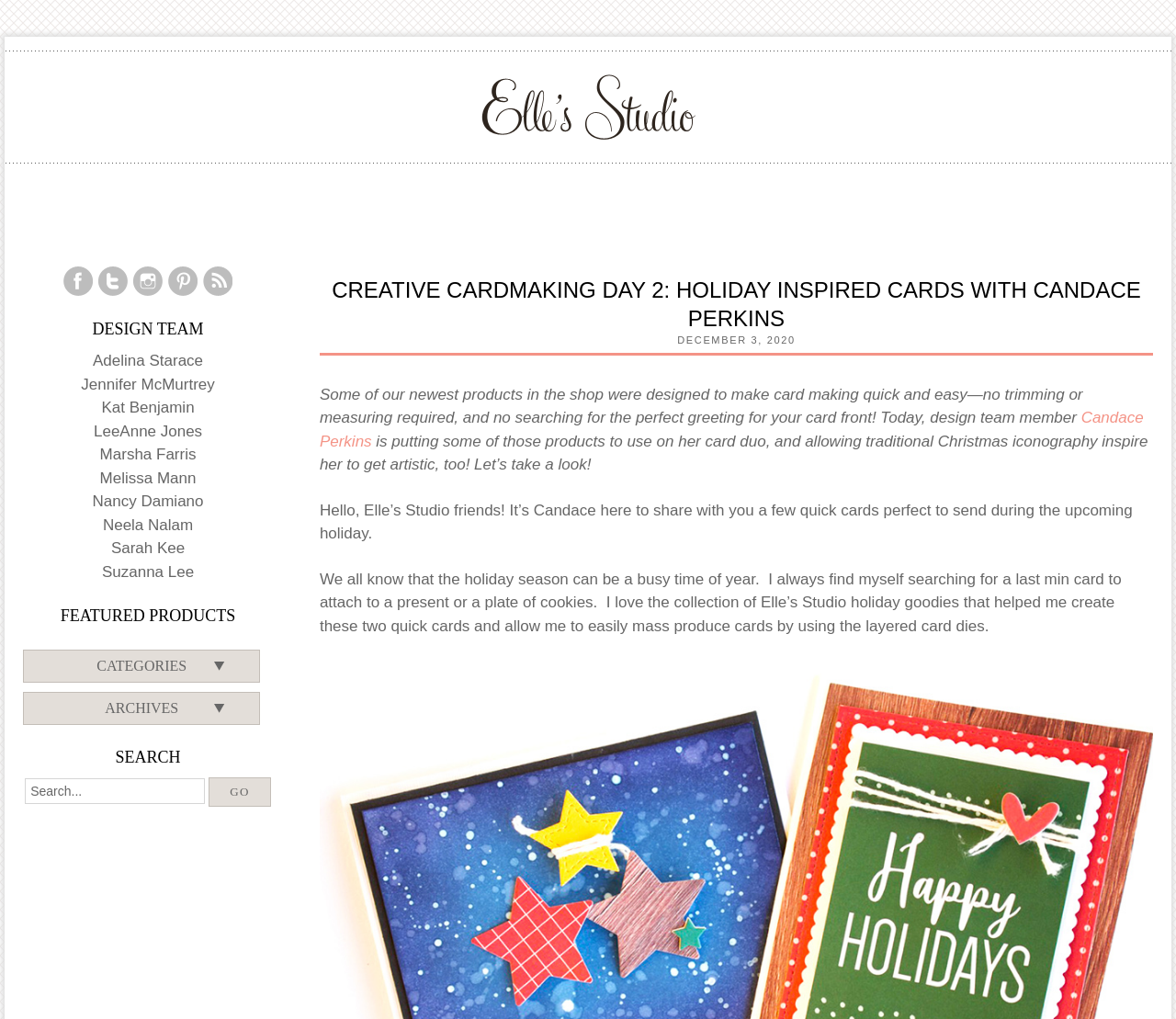Identify the bounding box coordinates of the region I need to click to complete this instruction: "Search for something".

[0.021, 0.764, 0.174, 0.789]